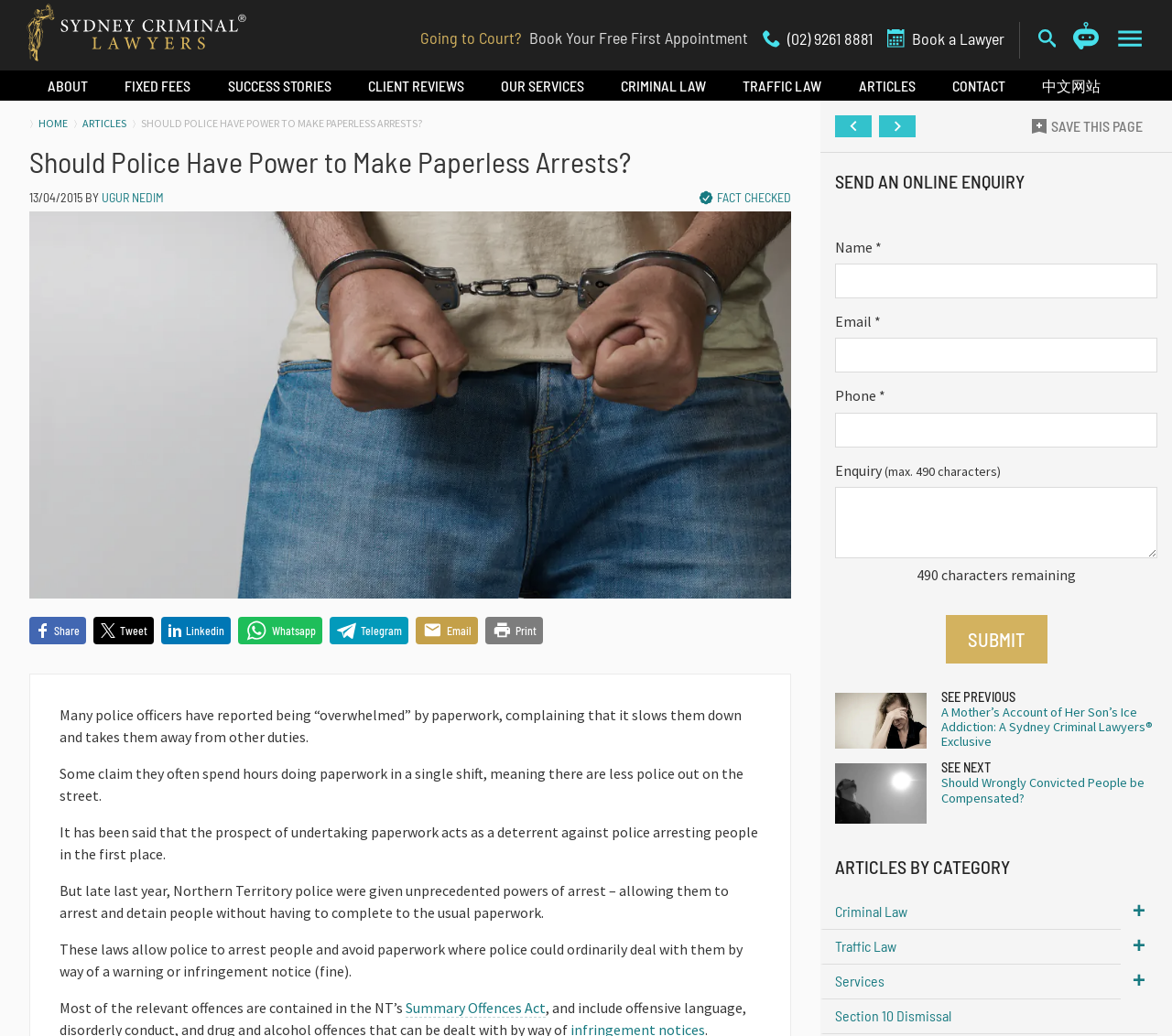What is the author of the article?
Answer briefly with a single word or phrase based on the image.

Ugur Nedim